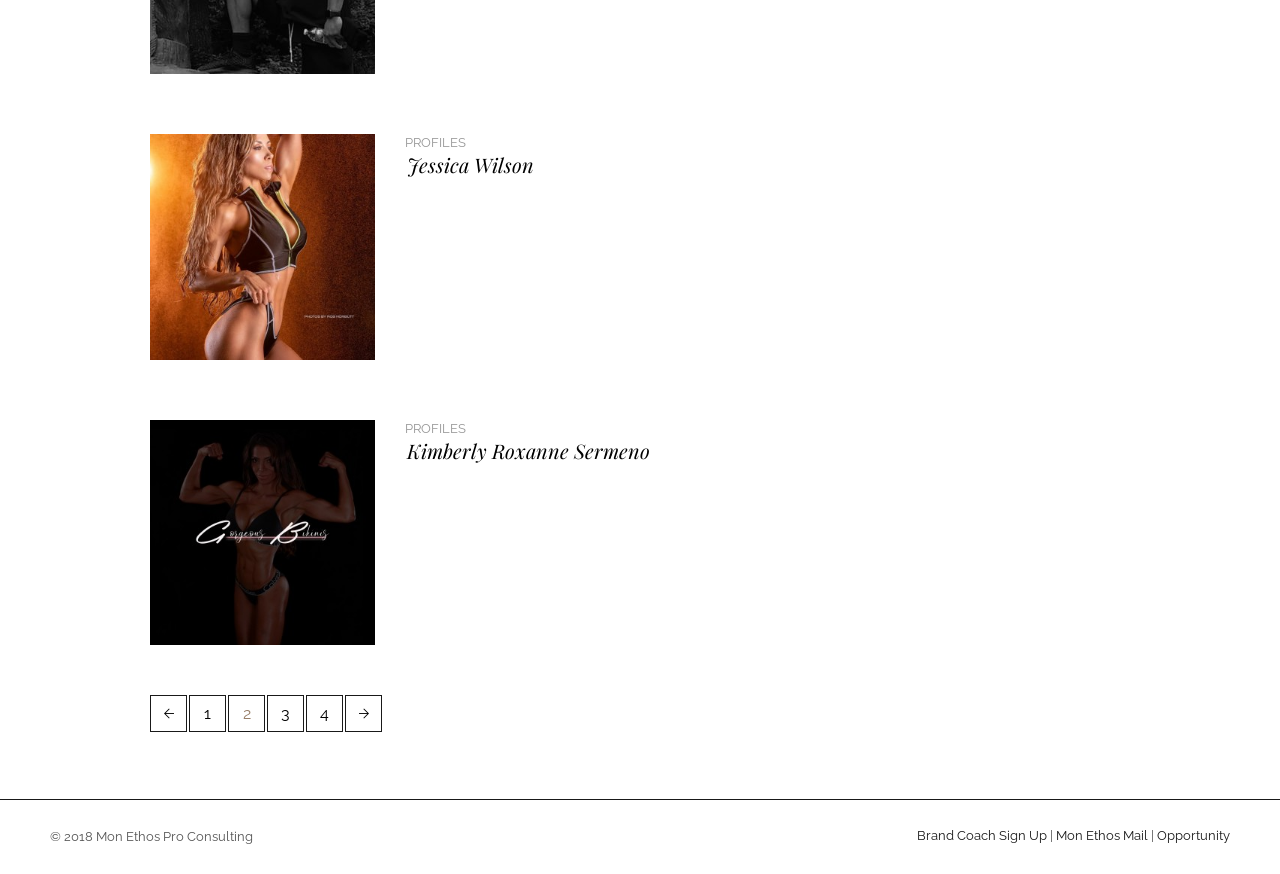Determine the bounding box coordinates of the region I should click to achieve the following instruction: "Check Mon Ethos Mail". Ensure the bounding box coordinates are four float numbers between 0 and 1, i.e., [left, top, right, bottom].

[0.825, 0.947, 0.897, 0.964]